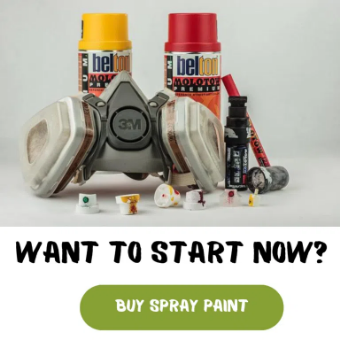Describe all the elements visible in the image meticulously.

This visually engaging image invites aspiring graffiti artists to take the plunge into the vibrant world of street art. Featuring essential supplies, it prominently displays a respirator mask, crucial for safety while painting, alongside a selection of brightly colored spray paint cans—one yellow and one red. The image also includes various paint markers and tools, suggesting a comprehensive starter kit for anyone looking to express their creativity through graffiti. Bold text at the bottom reads, "WANT TO START NOW?" followed by a green button that encourages viewers to "BUY SPRAY PAINT," effectively capturing the essence of getting started in this dynamic art form.